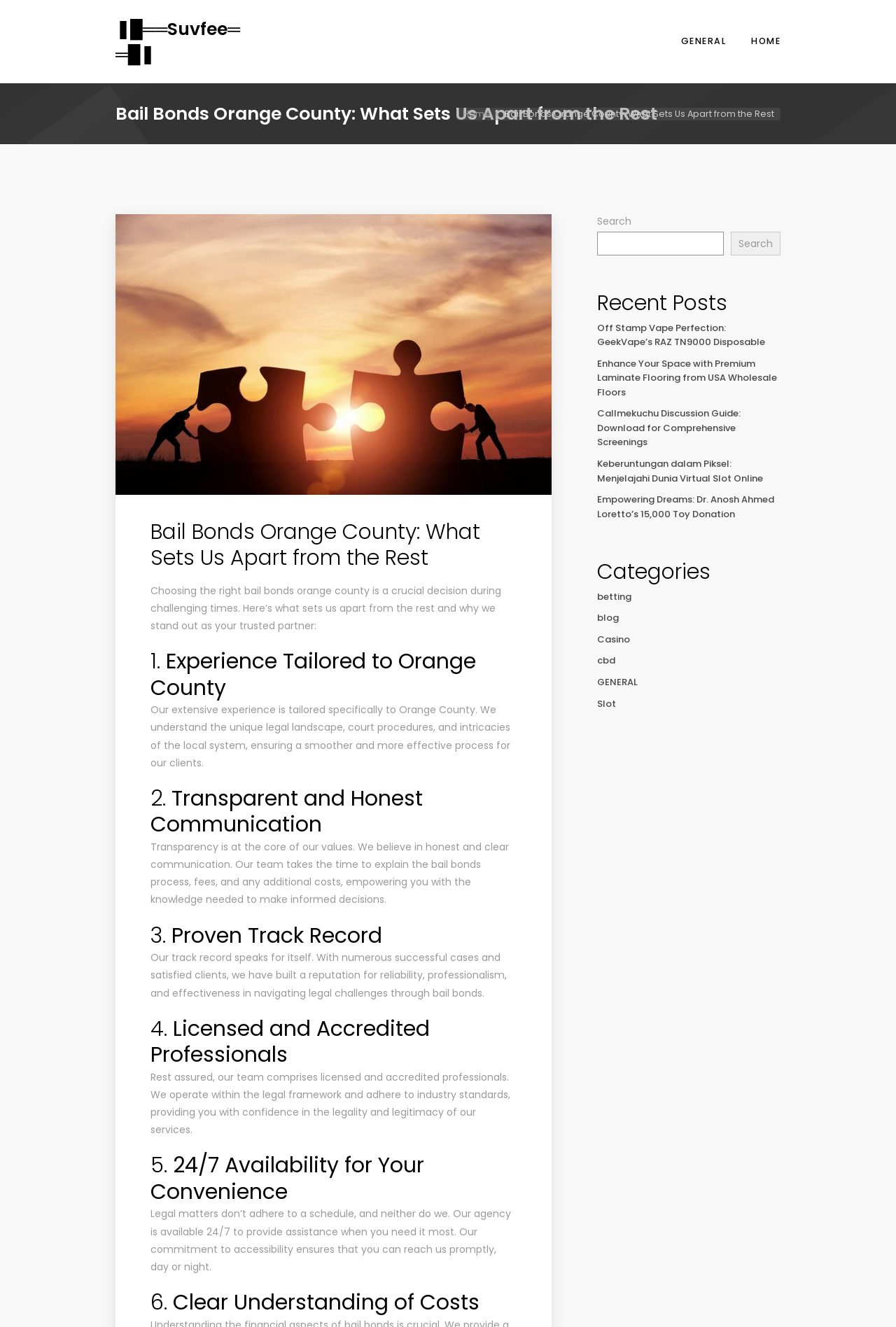What is the name of the bail bonds company?
Please respond to the question with a detailed and informative answer.

The name of the bail bonds company can be found in the top-left corner of the webpage, where it says 'Bail Bonds Orange County: What Sets Us Apart from the Rest - ❚█══Suvfee══█❚'.